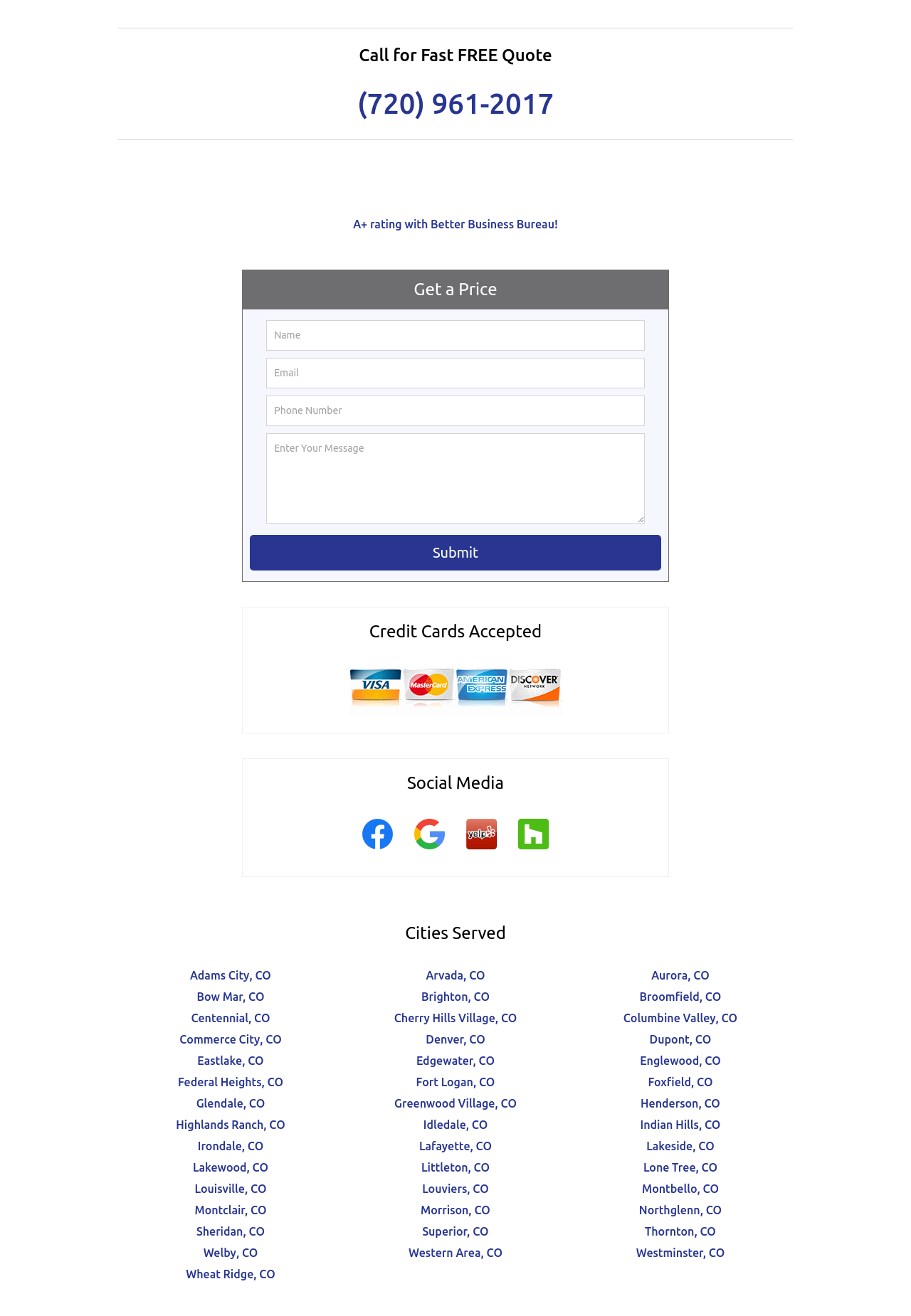What social media platforms does the company have a presence on?
Based on the visual, give a brief answer using one word or a short phrase.

Facebook, Google, Yelp, Houzz